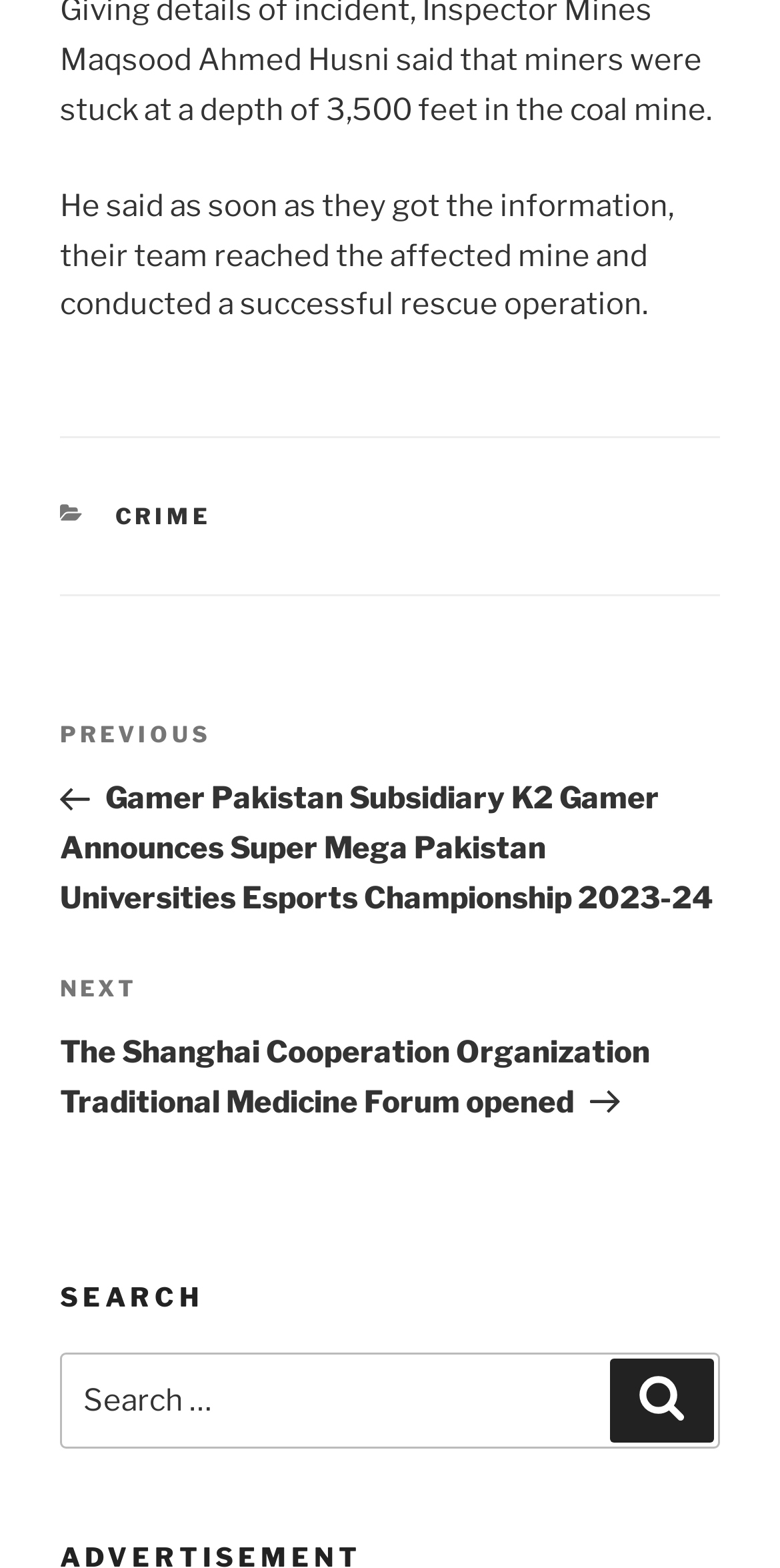Please answer the following question using a single word or phrase: 
What is the category of the current post?

CRIME